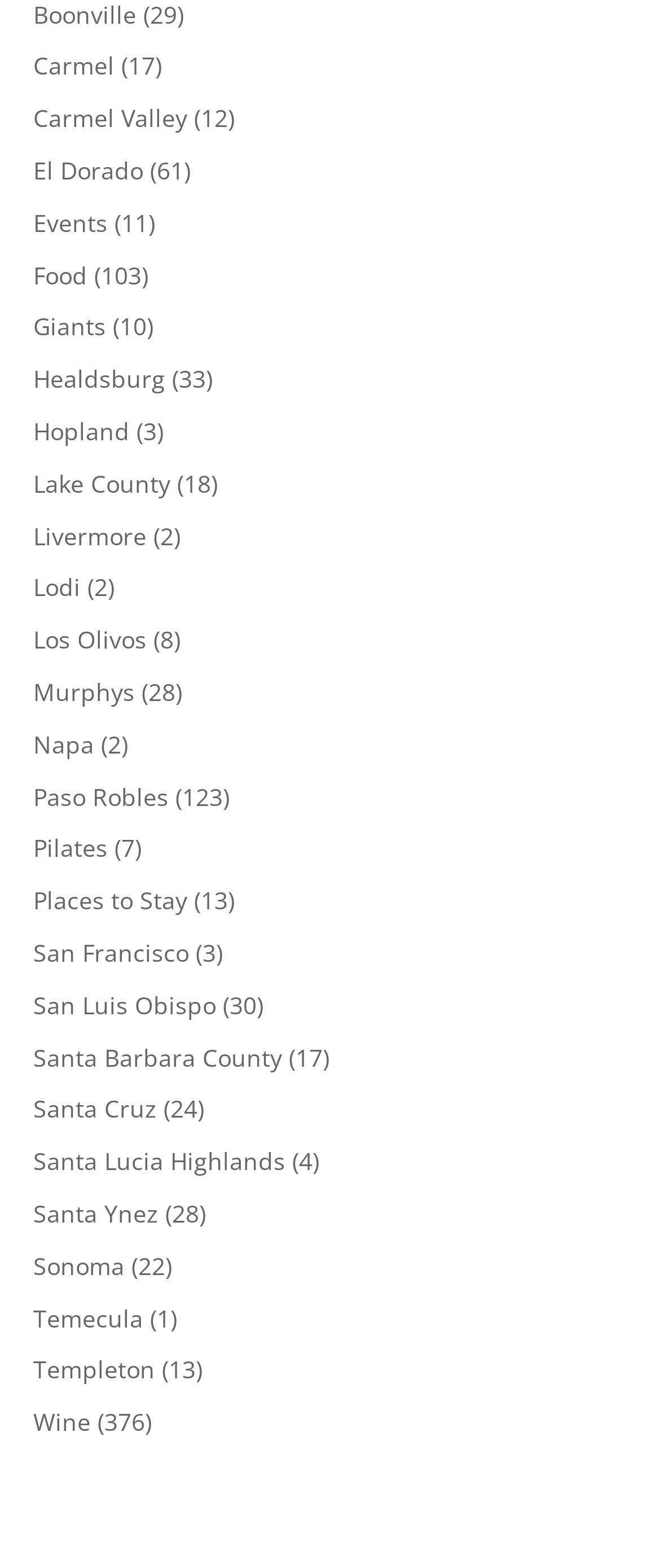Determine the bounding box coordinates for the region that must be clicked to execute the following instruction: "Discover Paso Robles".

[0.05, 0.497, 0.255, 0.518]